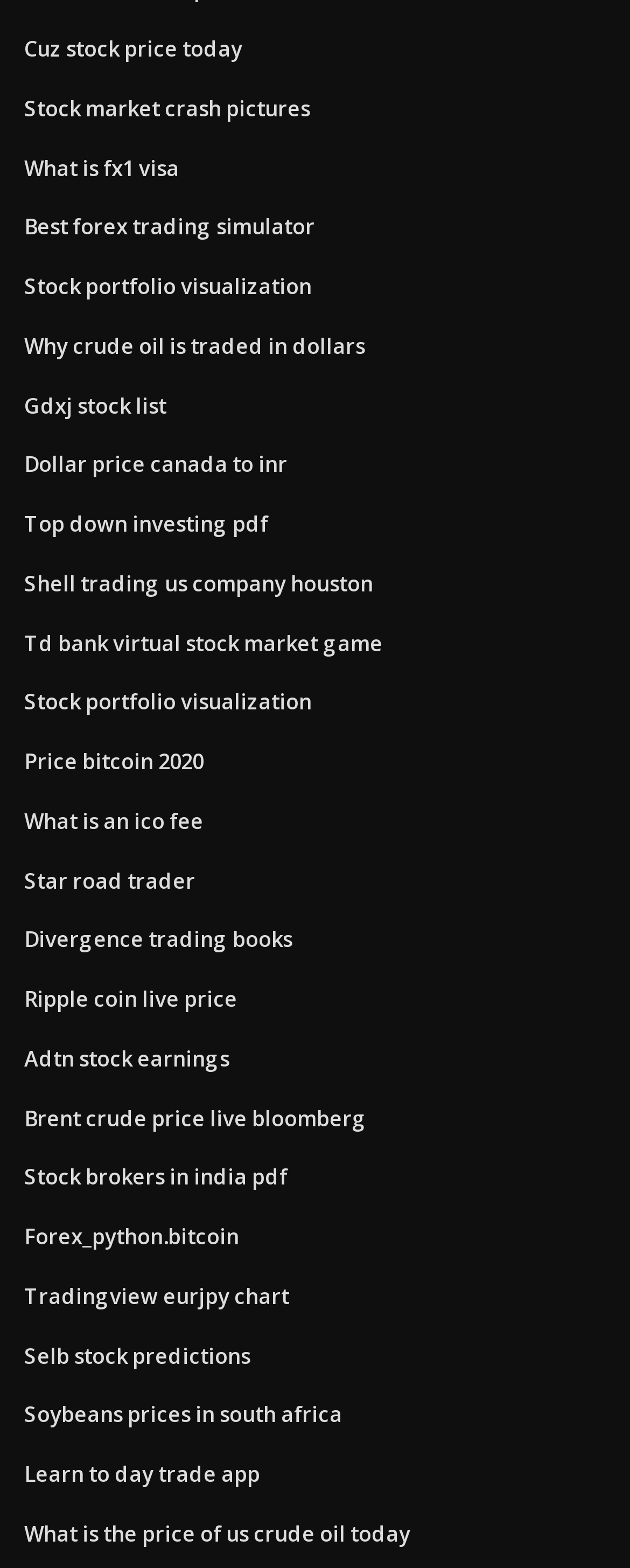What is the topic of the links on this webpage?
Answer the question with as much detail as possible.

Based on the links provided on the webpage, it appears that the topic is related to finance and trading, including stock prices, forex, and cryptocurrency.